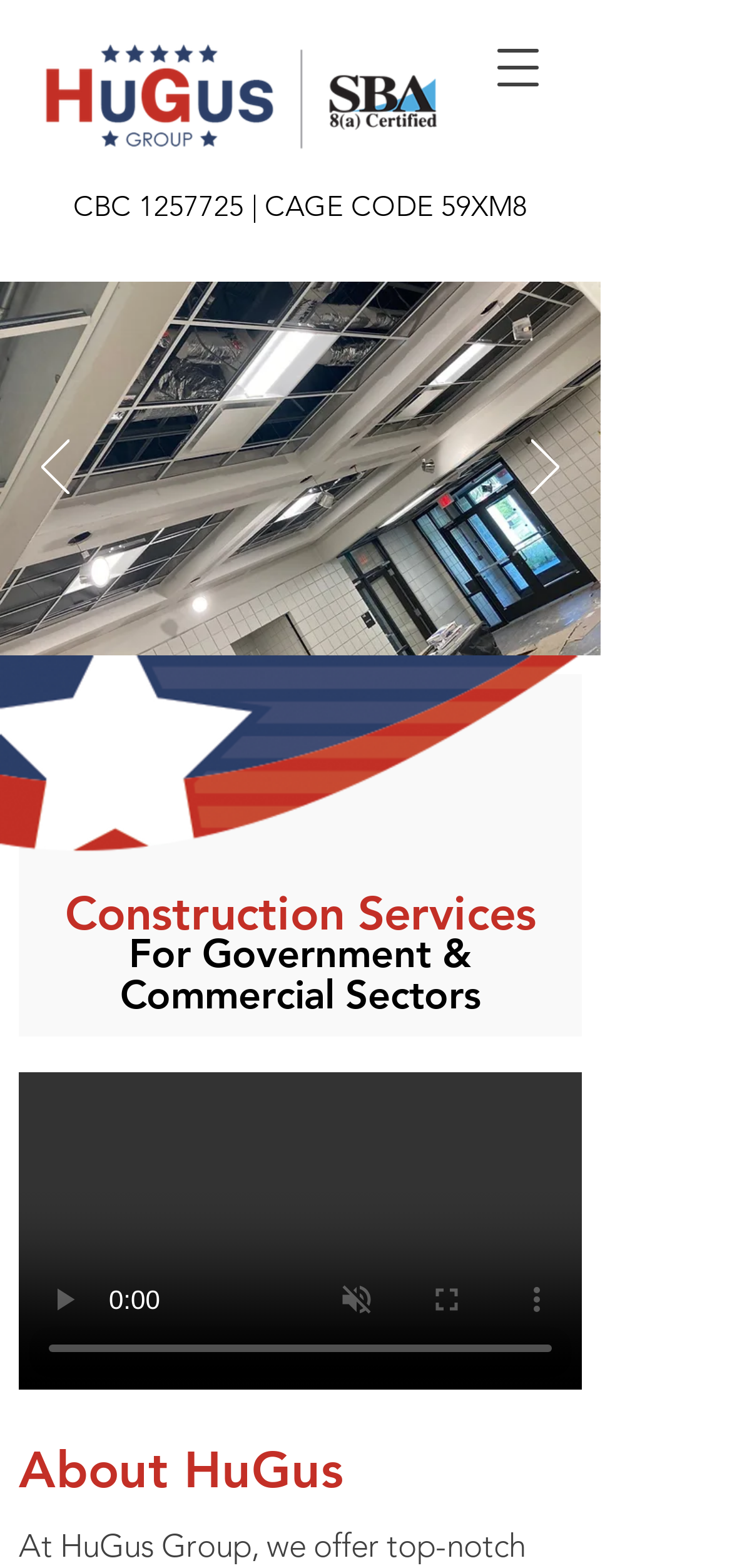What is the topic of the heading below the slideshow?
Please give a detailed and elaborate answer to the question based on the image.

The heading below the slideshow region is 'Construction Services For Government & Commercial Sectors', which indicates that the company provides construction services to government and commercial sectors.